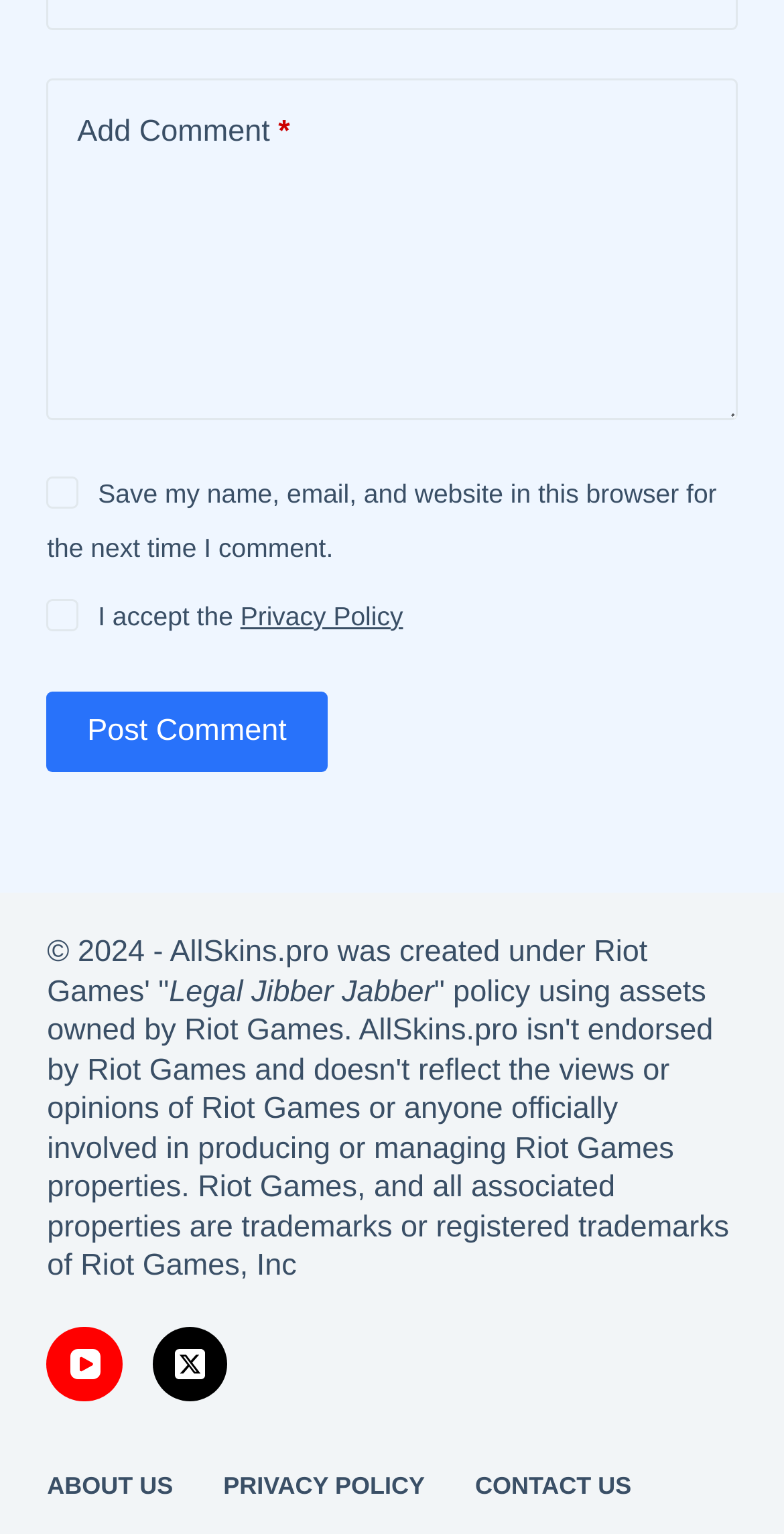Identify the bounding box for the given UI element using the description provided. Coordinates should be in the format (top-left x, top-left y, bottom-right x, bottom-right y) and must be between 0 and 1. Here is the description: Post Comment

[0.06, 0.451, 0.417, 0.504]